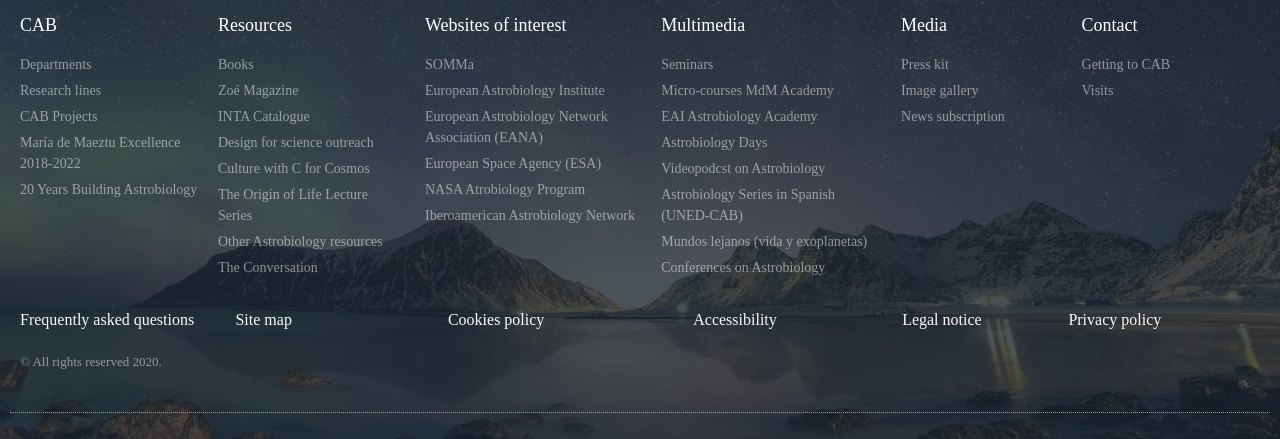For the element described, predict the bounding box coordinates as (top-left x, top-left y, bottom-right x, bottom-right y). All values should be between 0 and 1. Element description: María de Maeztu Excellence 2018-2022

[0.016, 0.301, 0.155, 0.397]